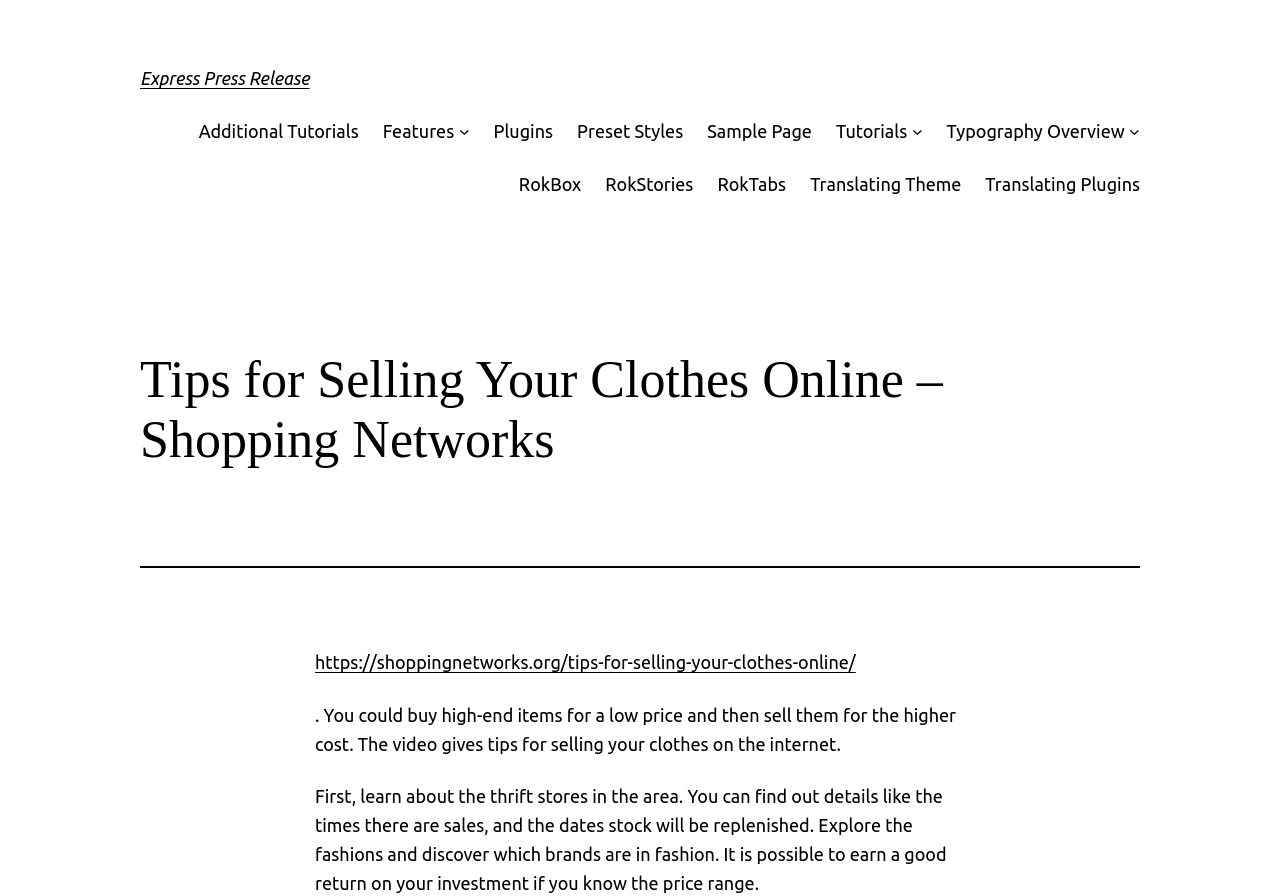Locate the UI element described by Express Press Release and provide its bounding box coordinates. Use the format (top-left x, top-left y, bottom-right x, bottom-right y) with all values as floating point numbers between 0 and 1.

[0.109, 0.076, 0.242, 0.098]